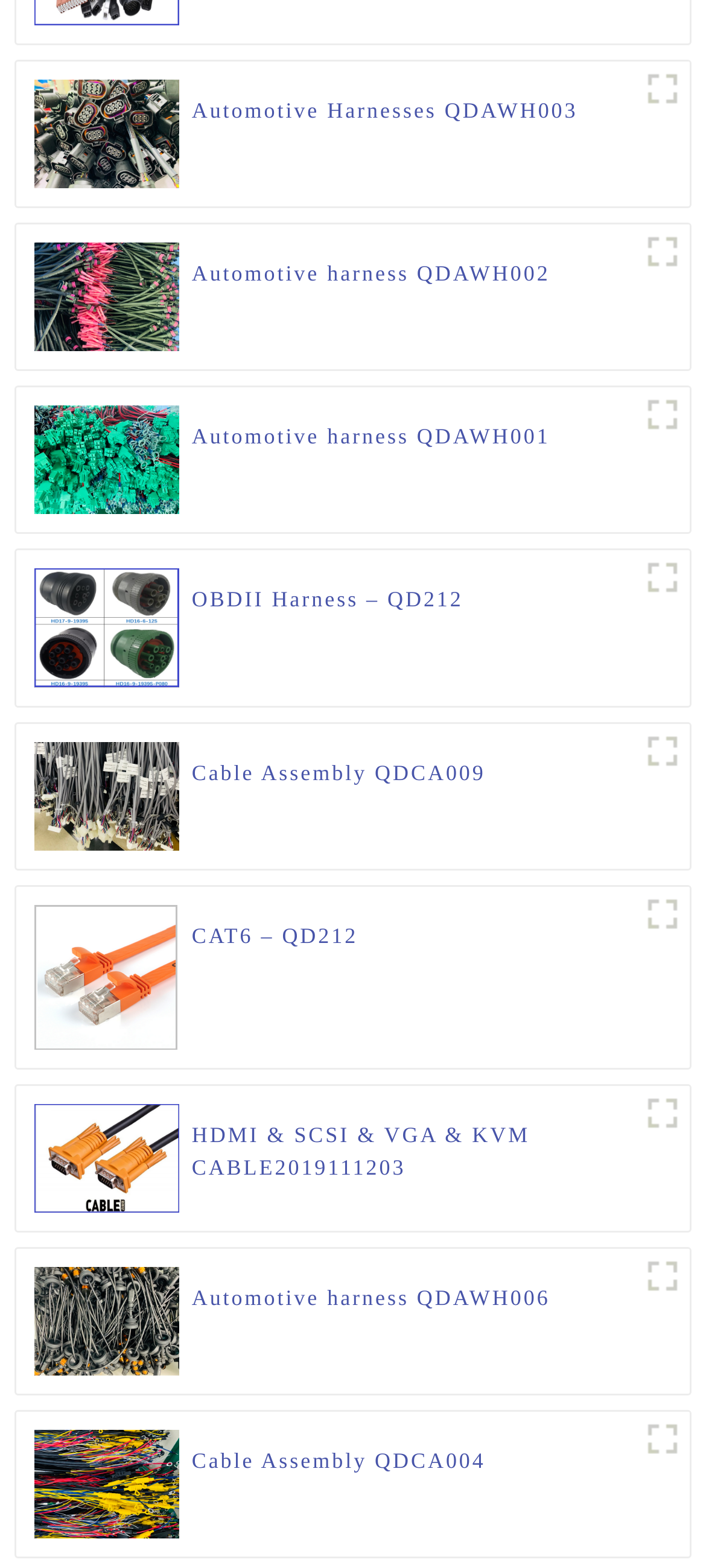Provide a one-word or short-phrase answer to the question:
What is the product shown in the last figure?

Cable Assembly QDCA004